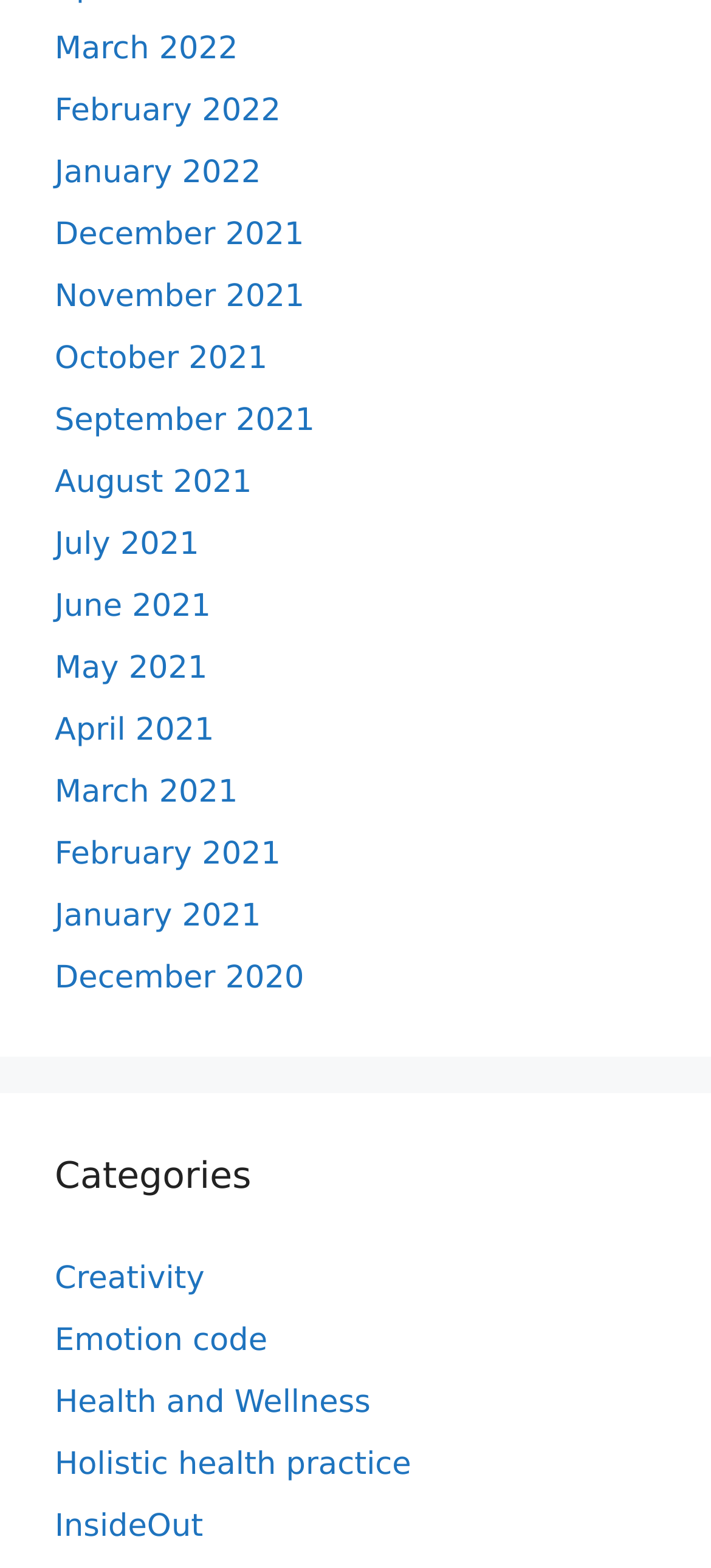Please give a succinct answer to the question in one word or phrase:
How many categories are listed?

7